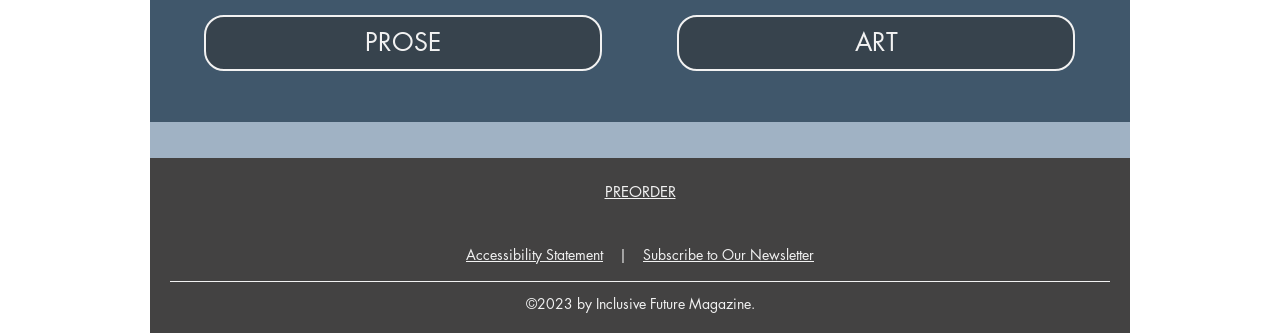What is the copyright year of the website?
Answer the question using a single word or phrase, according to the image.

2023